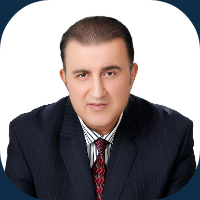What is the pattern of the suit worn by the person in the image?
Give a thorough and detailed response to the question.

The person in the image, Mike Bonakdar, is dressed in a dark pinstripe suit, which adds to his professional and confident demeanor.